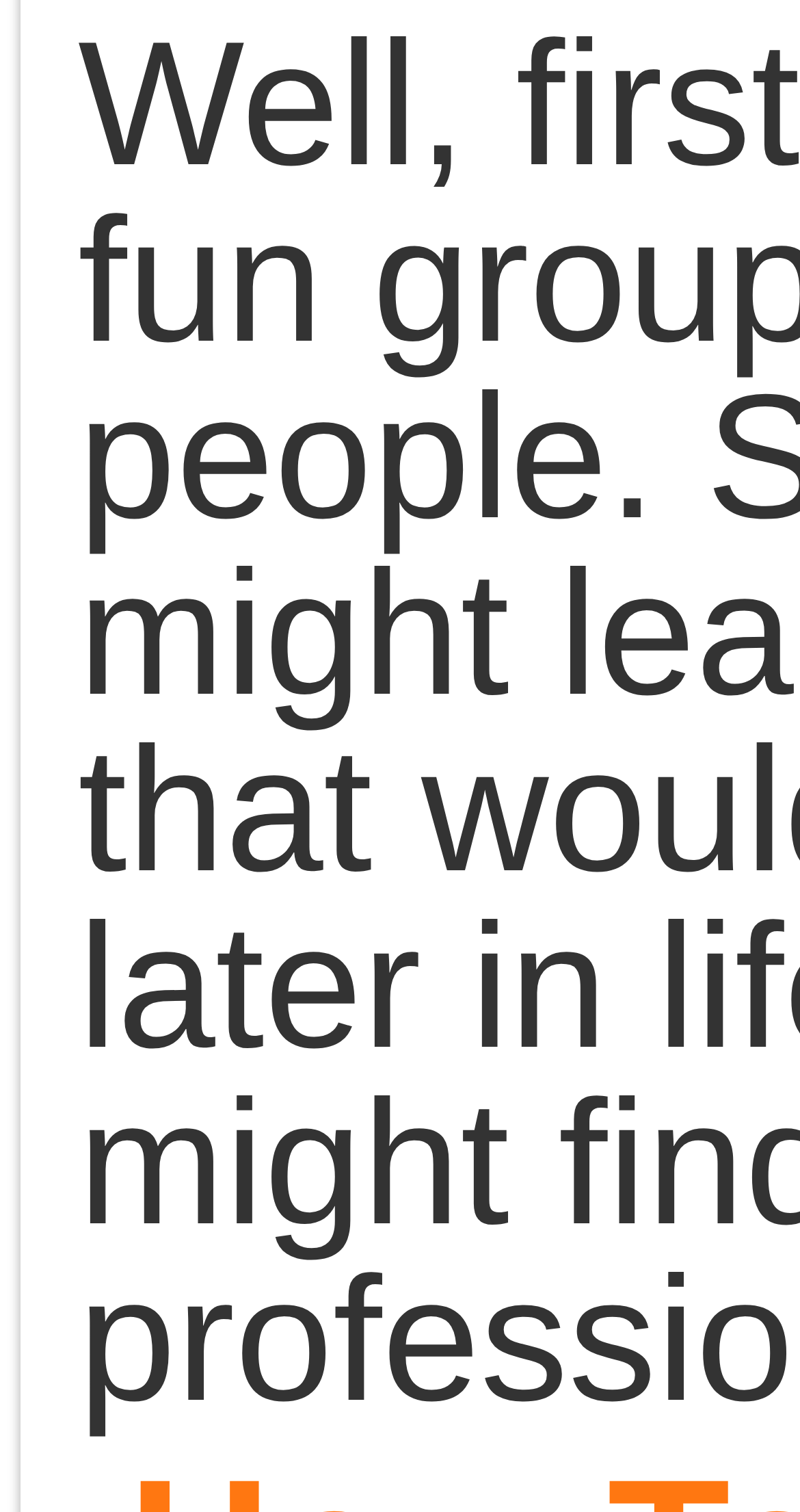Locate the bounding box coordinates of the area that needs to be clicked to fulfill the following instruction: "Read more about 'The Book of the Thames'". The coordinates should be in the format of four float numbers between 0 and 1, namely [left, top, right, bottom].

None